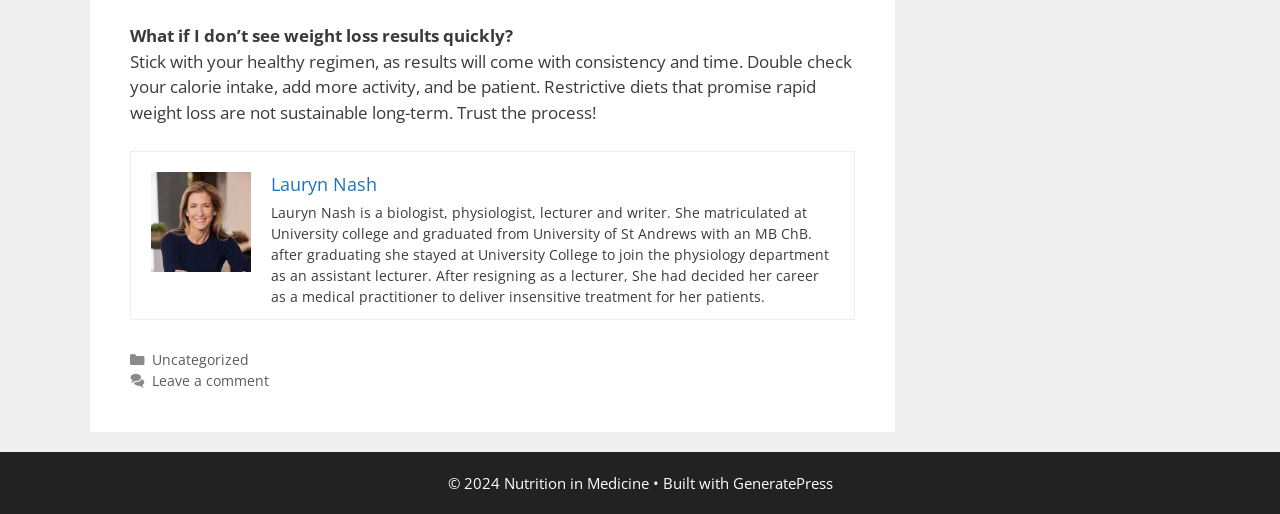Locate the UI element that matches the description Leave a comment in the webpage screenshot. Return the bounding box coordinates in the format (top-left x, top-left y, bottom-right x, bottom-right y), with values ranging from 0 to 1.

[0.118, 0.722, 0.21, 0.759]